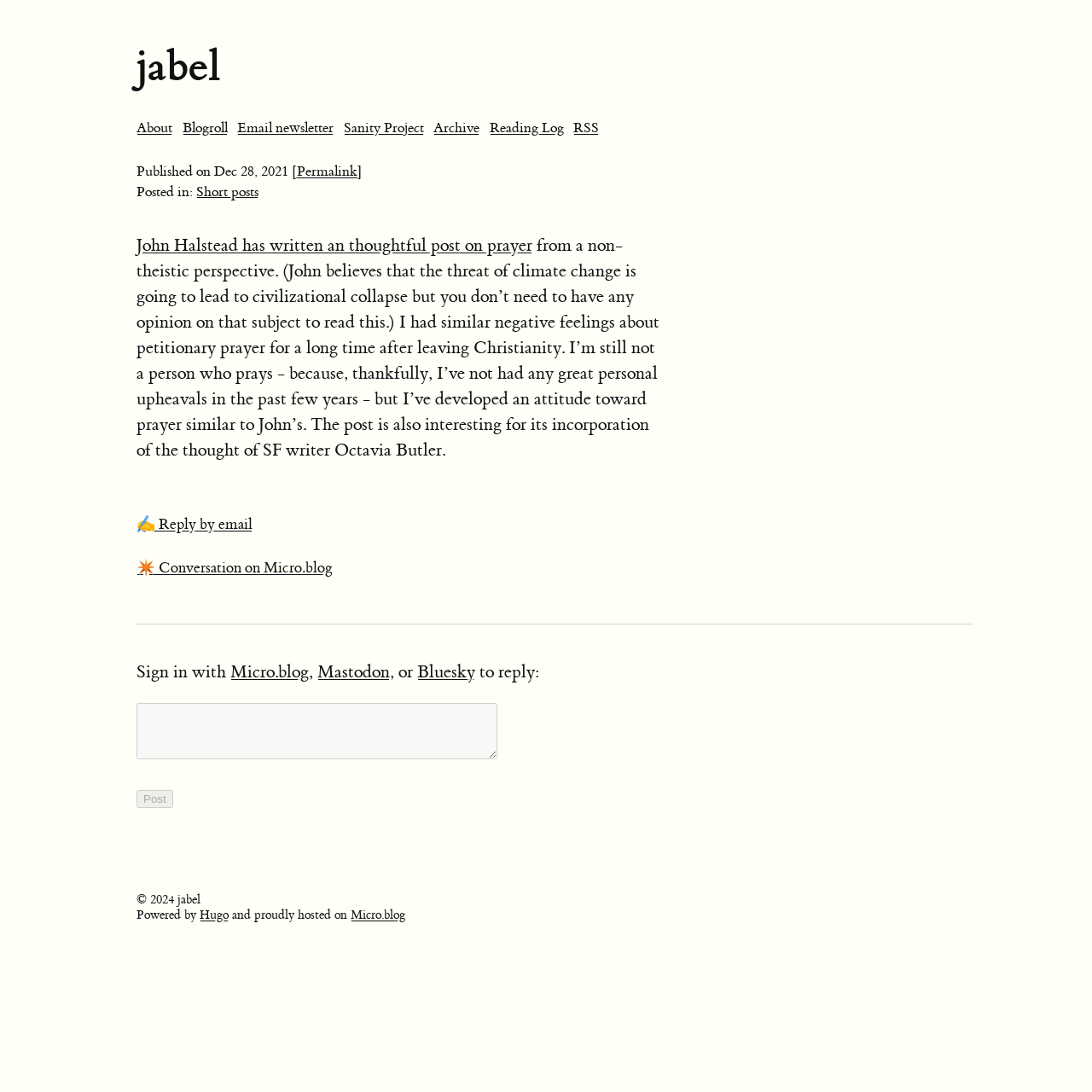Please analyze the image and give a detailed answer to the question:
What is the category of the post?

I found the category of the post by looking at the link element in the article section, which contains the text 'Posted in:' followed by a link to 'Short posts'.